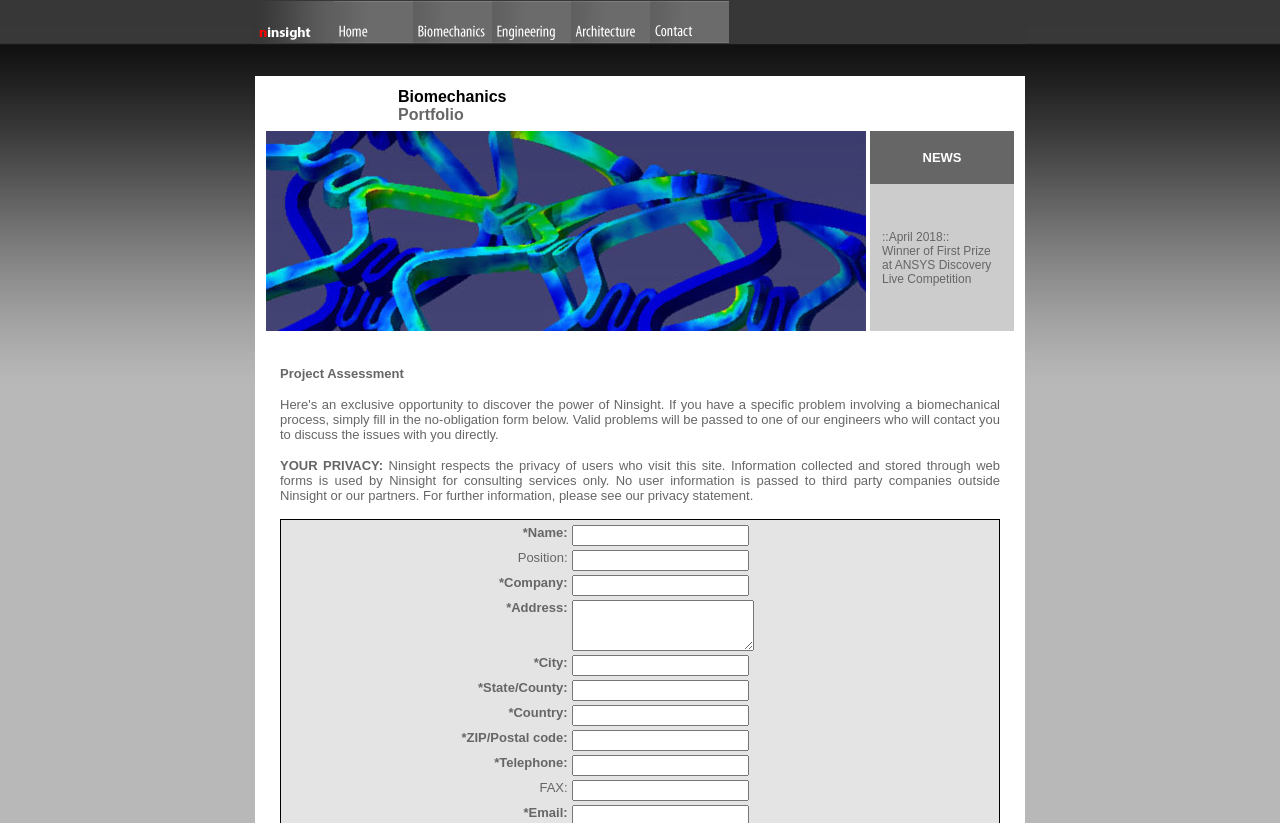Pinpoint the bounding box coordinates for the area that should be clicked to perform the following instruction: "Click the first image".

[0.199, 0.001, 0.261, 0.052]